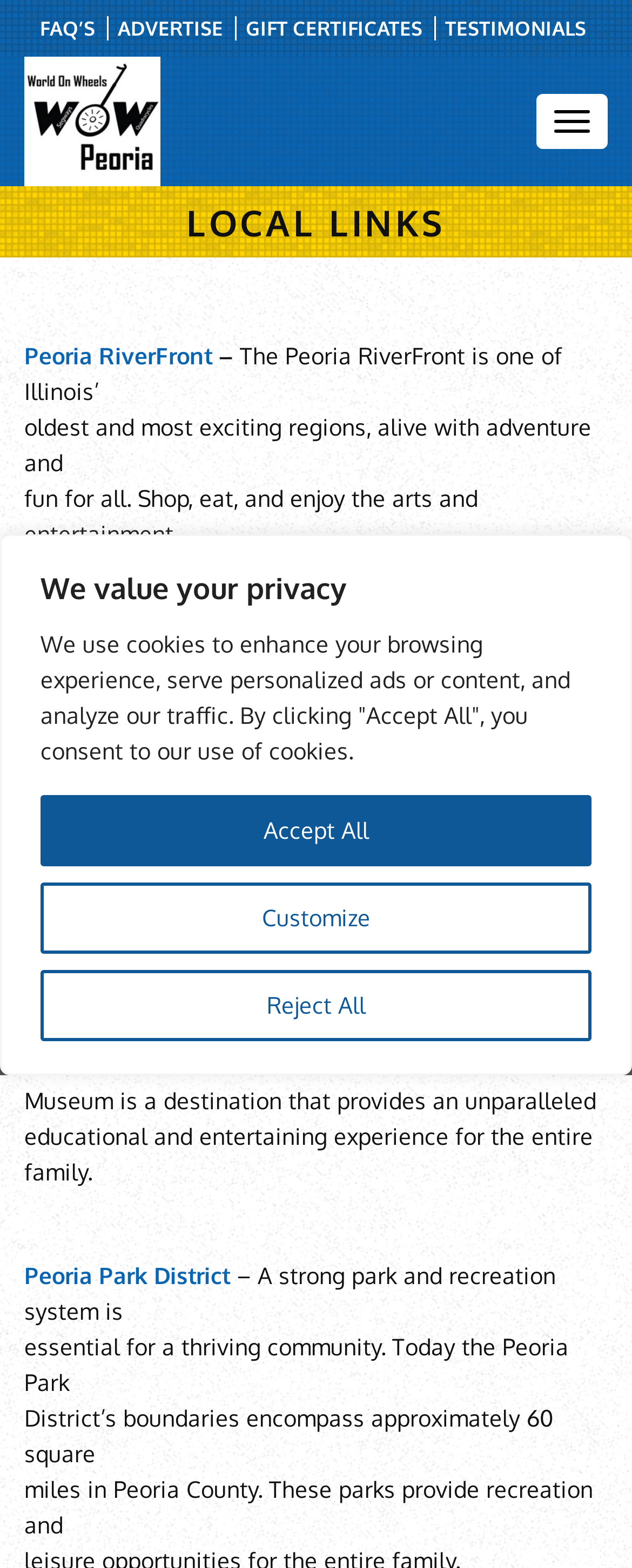Can you identify the bounding box coordinates of the clickable region needed to carry out this instruction: 'Check out Peoria Park District'? The coordinates should be four float numbers within the range of 0 to 1, stated as [left, top, right, bottom].

[0.038, 0.805, 0.364, 0.822]